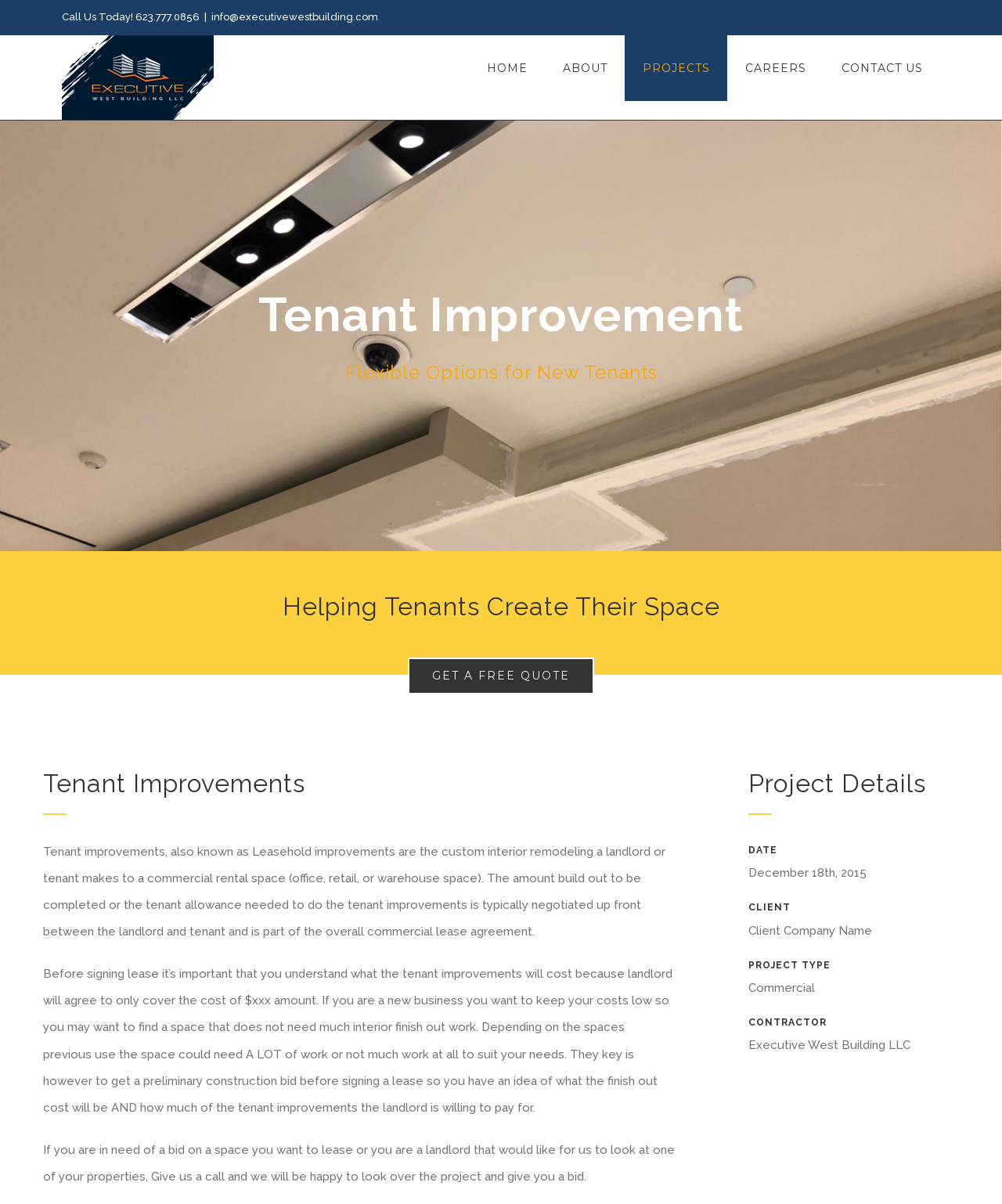Please locate the bounding box coordinates of the element's region that needs to be clicked to follow the instruction: "Send an email". The bounding box coordinates should be provided as four float numbers between 0 and 1, i.e., [left, top, right, bottom].

[0.211, 0.009, 0.377, 0.019]